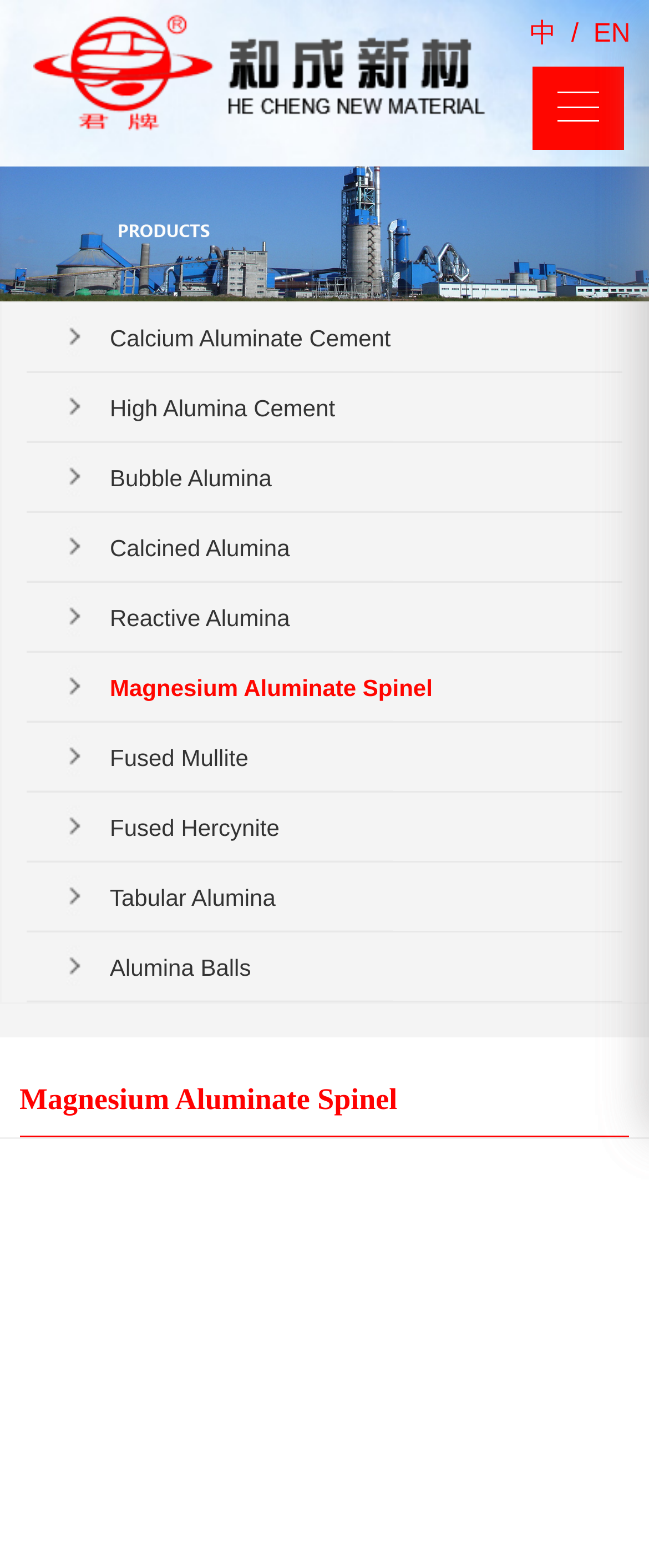How many product categories are listed?
Look at the screenshot and give a one-word or phrase answer.

11